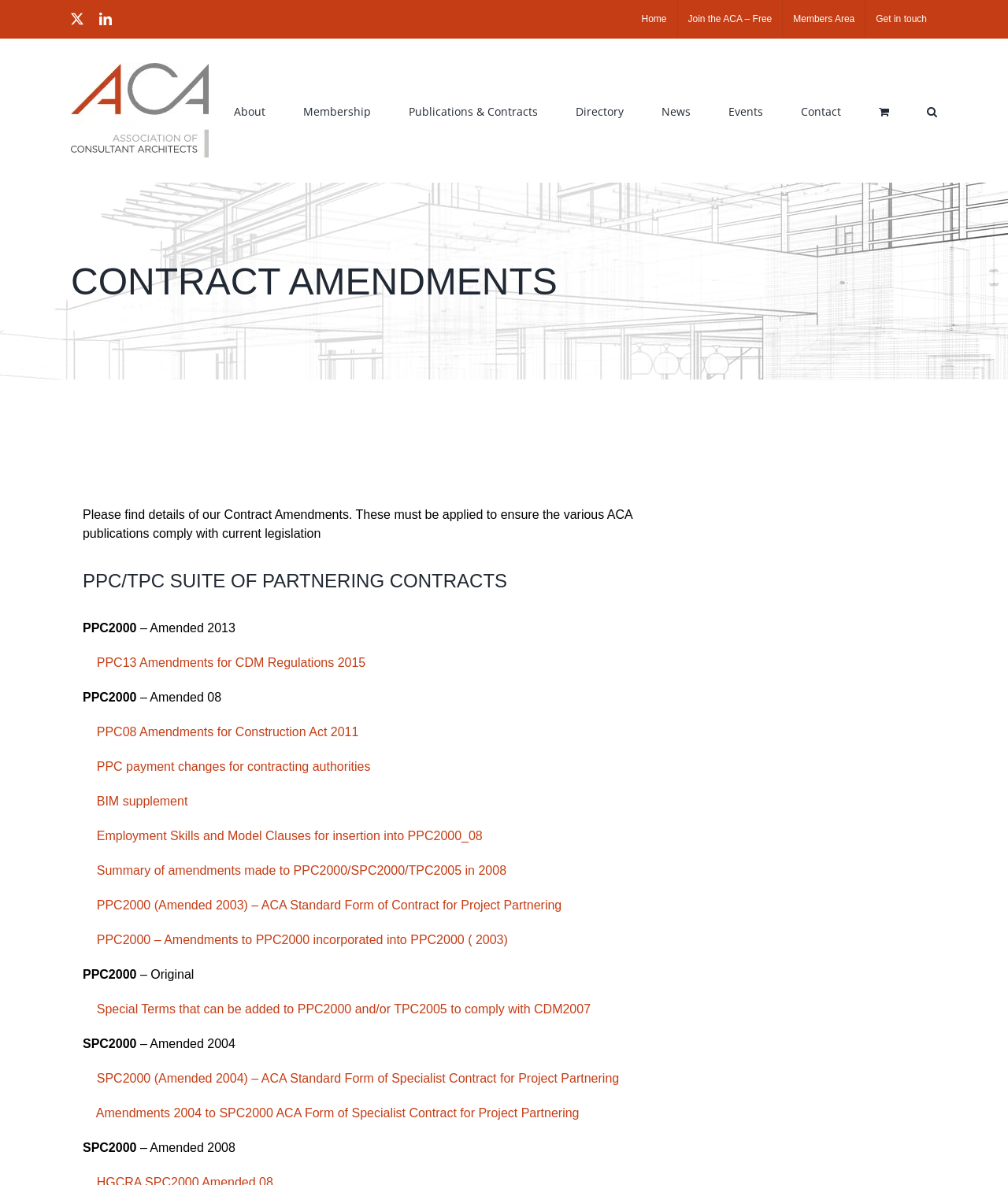Based on the element description Get in touch, identify the bounding box of the UI element in the given webpage screenshot. The coordinates should be in the format (top-left x, top-left y, bottom-right x, bottom-right y) and must be between 0 and 1.

[0.859, 0.0, 0.93, 0.032]